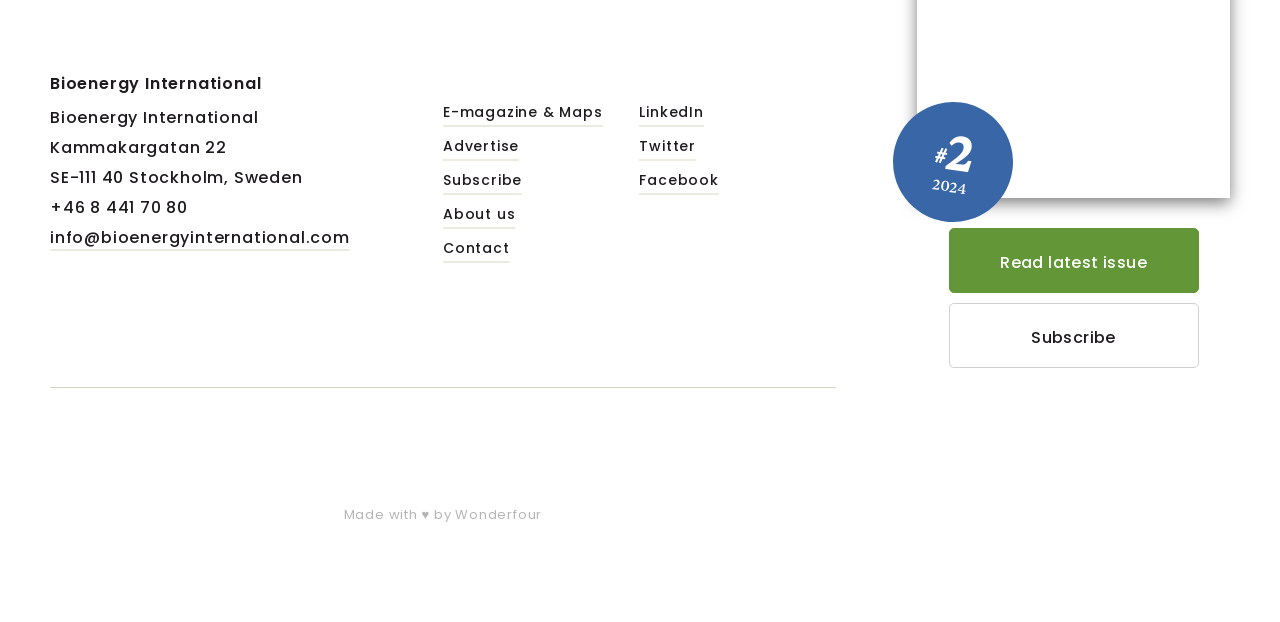Answer the following query concisely with a single word or phrase:
What is the address of Bioenergy International?

Kammakargatan 22, SE-111 40 Stockholm, Sweden